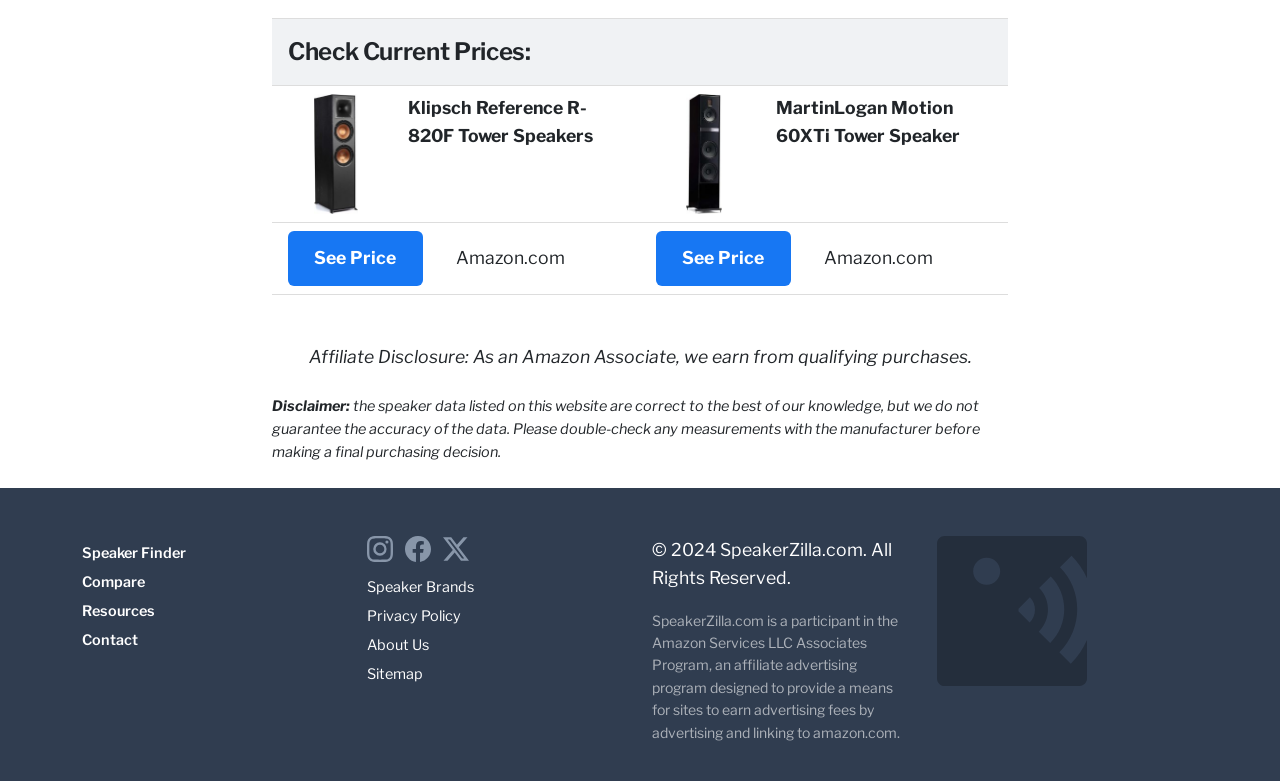Please give a one-word or short phrase response to the following question: 
What is the copyright year of SpeakerZilla.com?

2024